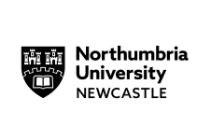Where is the university located?
From the details in the image, provide a complete and detailed answer to the question.

The logo represents Northumbria University’s identity in the higher education landscape, signaling its role as a key educational institution in Newcastle and beyond.